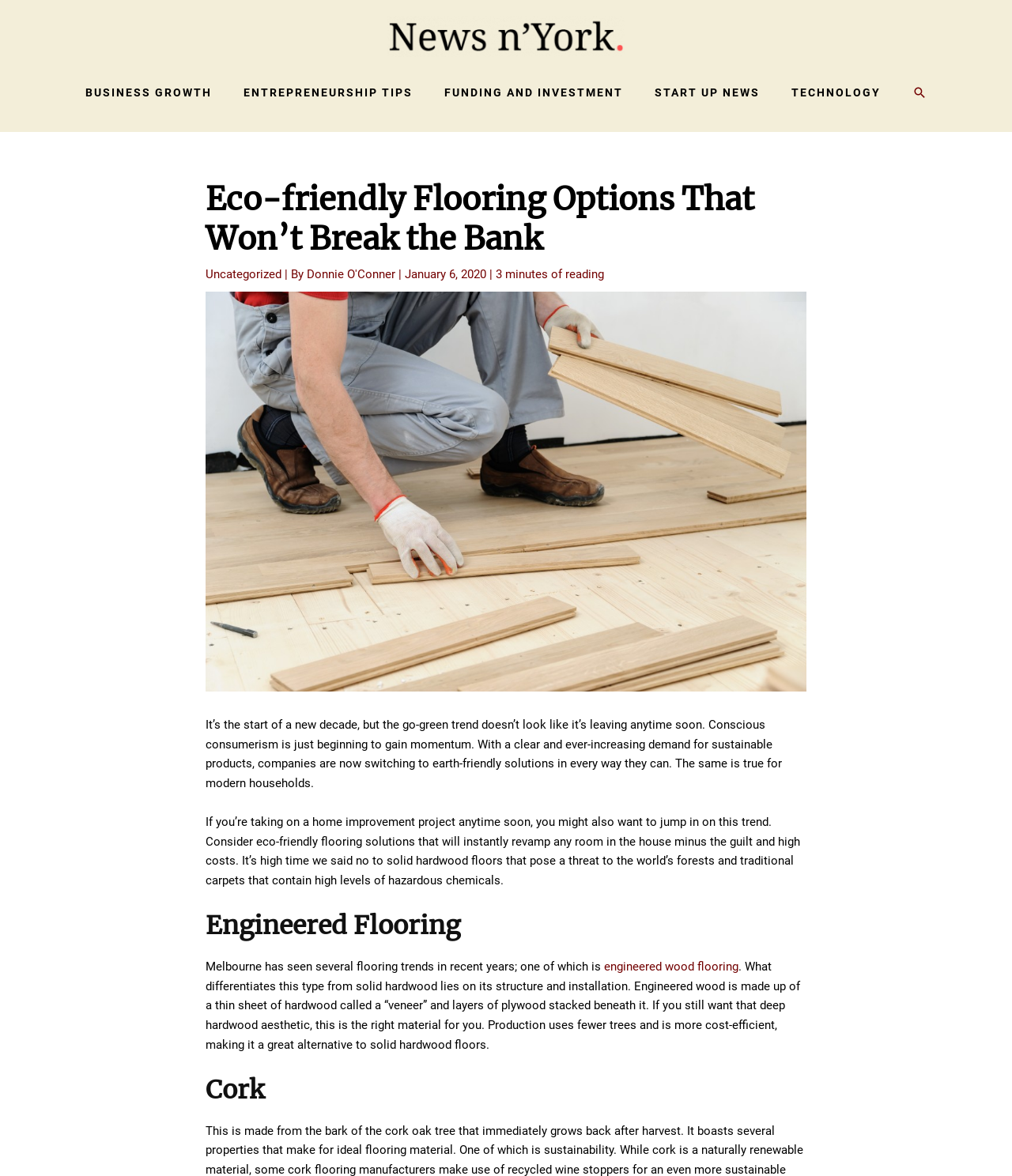What is the topic of the article?
Carefully analyze the image and provide a thorough answer to the question.

Based on the content of the webpage, the topic of the article is about eco-friendly flooring options for home renovation projects, which is evident from the headings and paragraphs discussing different types of eco-friendly flooring materials.